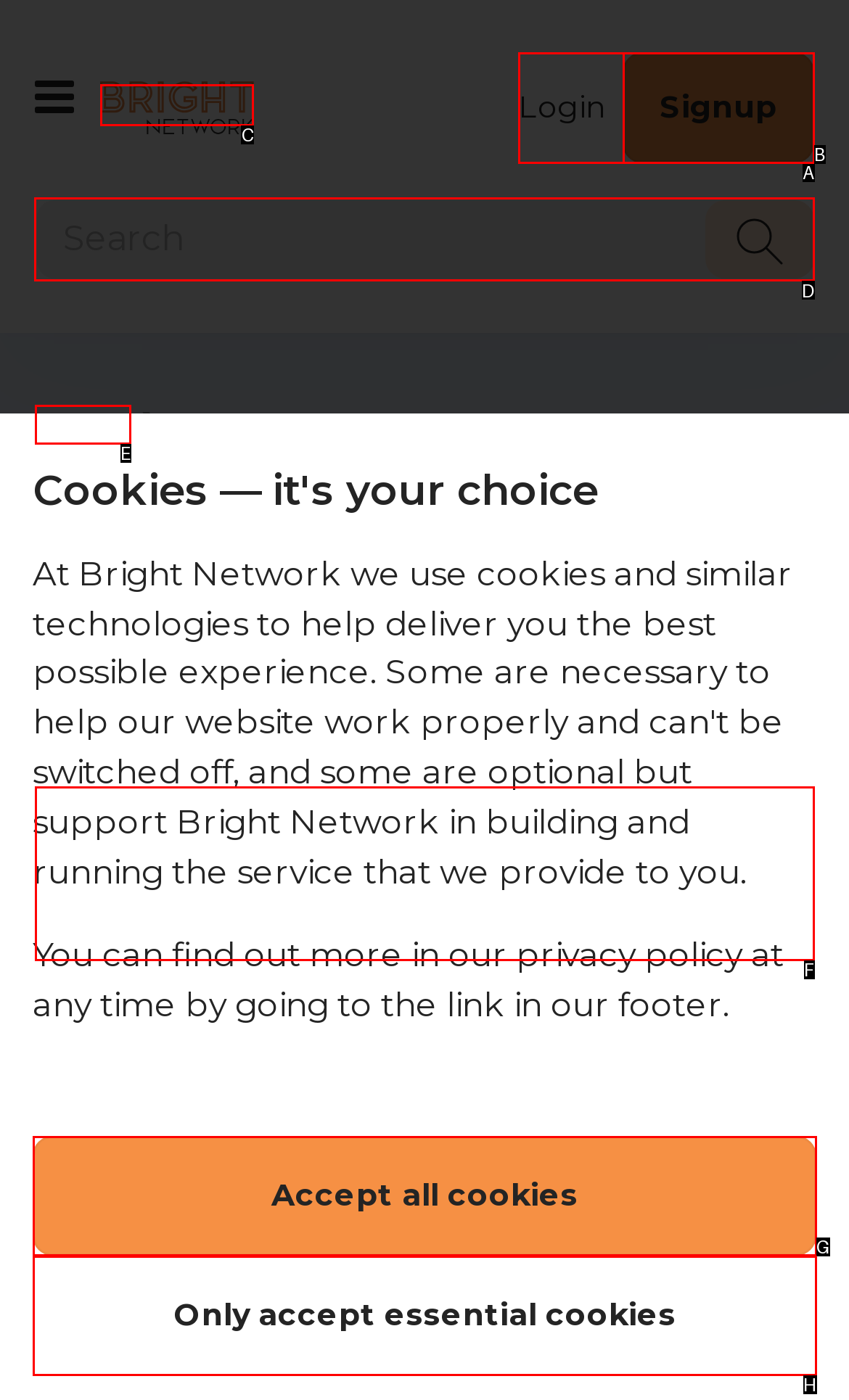Identify the correct UI element to click to achieve the task: Search for something.
Answer with the letter of the appropriate option from the choices given.

D